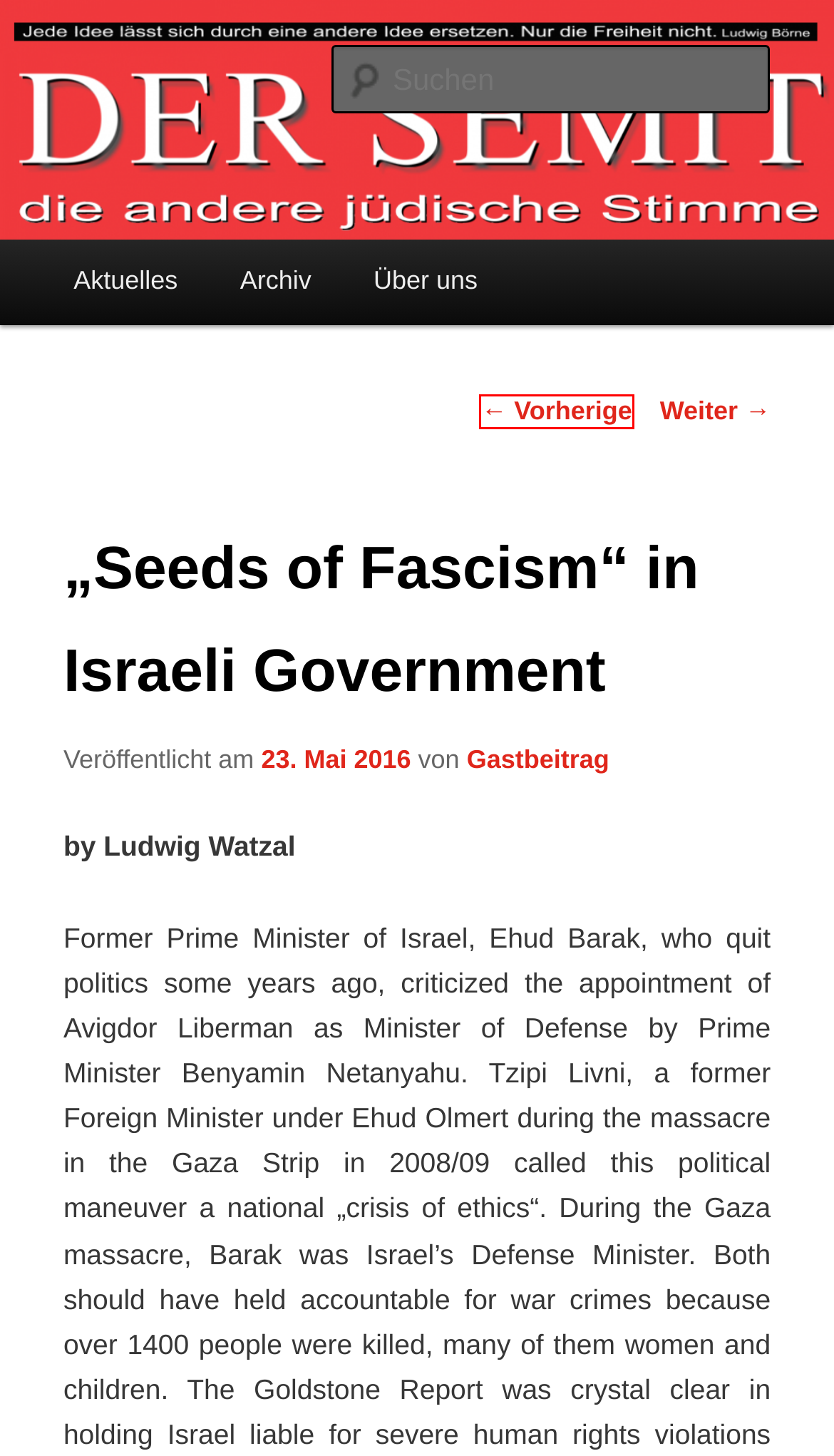Analyze the screenshot of a webpage with a red bounding box and select the webpage description that most accurately describes the new page resulting from clicking the element inside the red box. Here are the candidates:
A. Aktuelles | Der Semit
B. Blog-Werkzeug, Publishing-Plattform und CMS – WordPress.org Deutsch
C. Über uns | Der Semit
D. Netanyahu macht Druck: Frankreich sagt Nahost-Konferenz ab | Der Semit
E. Der Semit | Unabhängige jüdische Online Zeitschrift
F. Gastbeitrag | Der Semit
G. Felicia Langer, a great German-Israeli Human Rights Lawyer, Died | Der Semit
H. Archiv | Der Semit

D